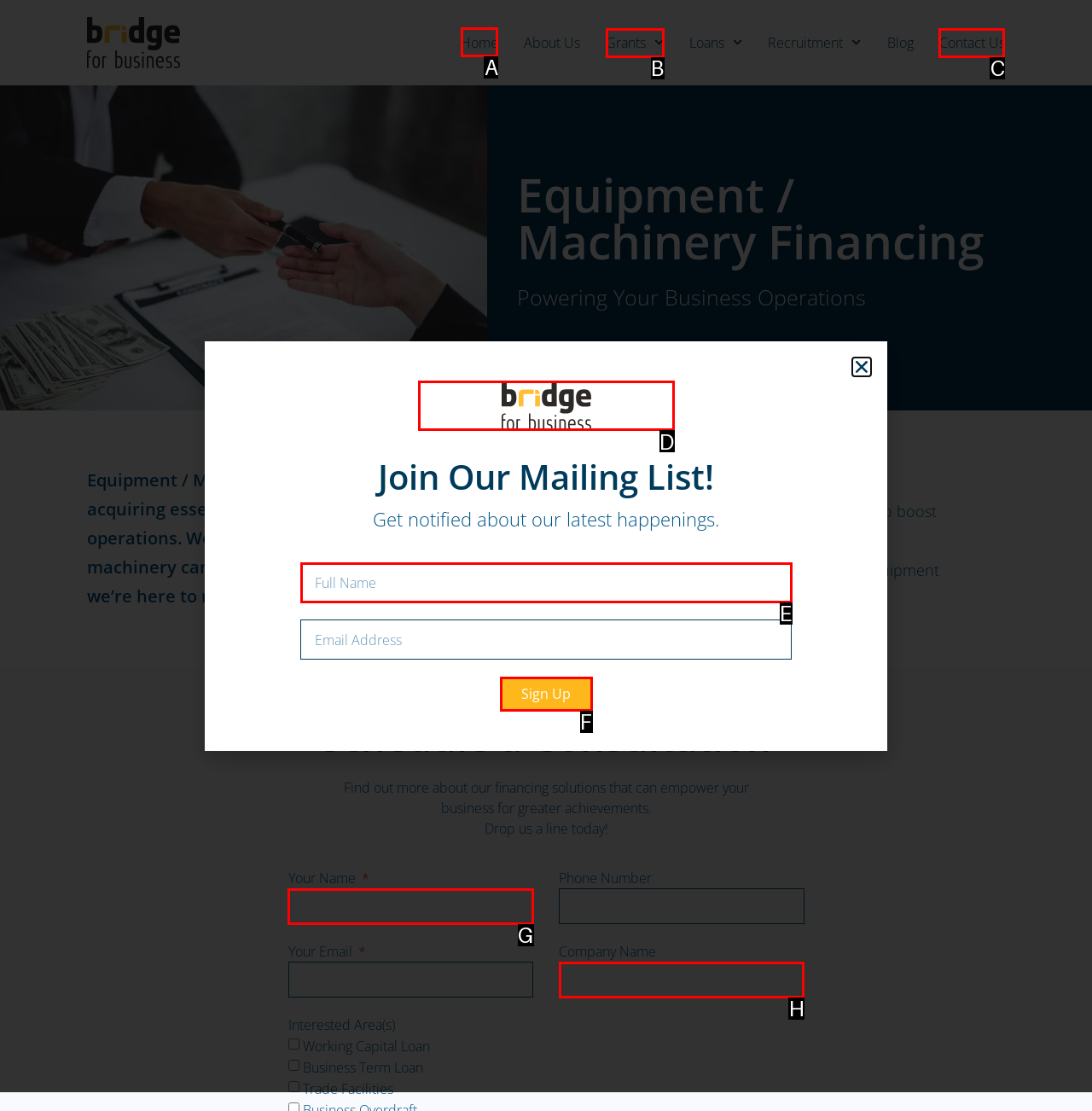Tell me which letter corresponds to the UI element that should be clicked to fulfill this instruction: Check the Iota coin price prediction
Answer using the letter of the chosen option directly.

None